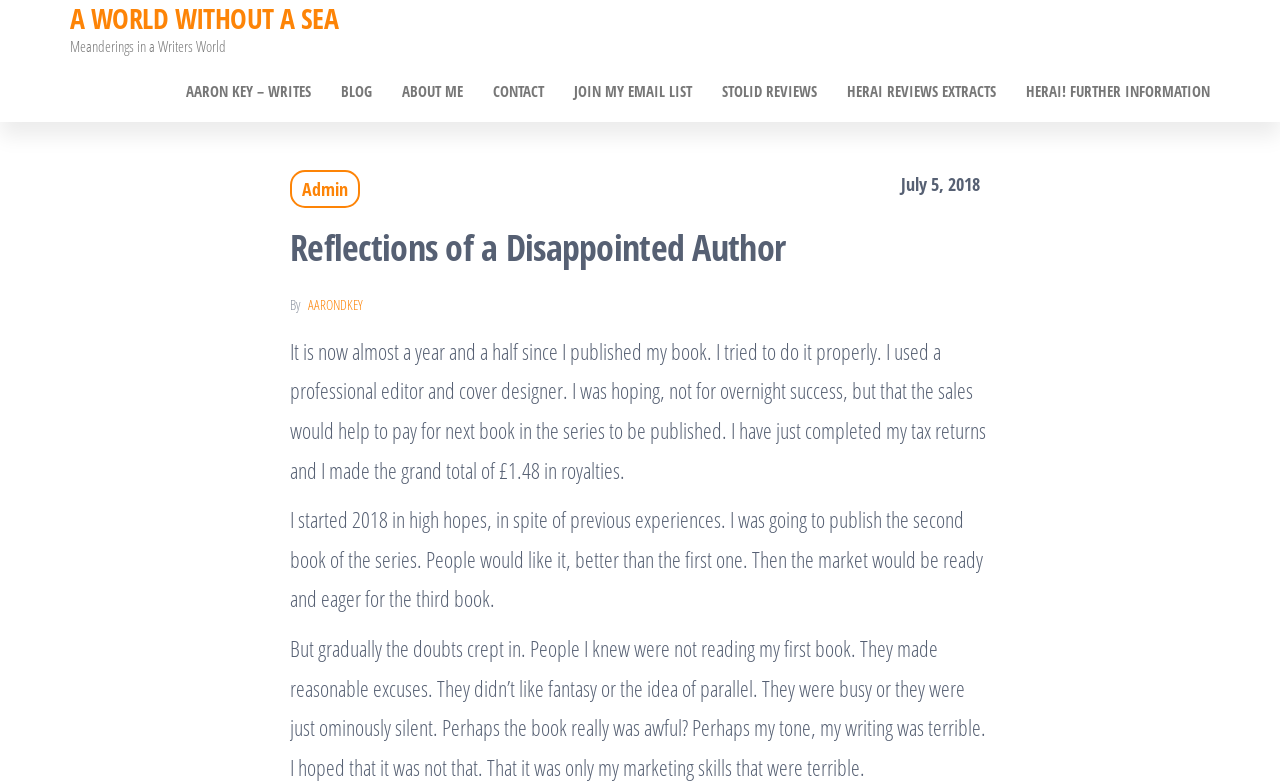Find the bounding box of the UI element described as: "Join my email list". The bounding box coordinates should be given as four float values between 0 and 1, i.e., [left, top, right, bottom].

[0.437, 0.078, 0.552, 0.155]